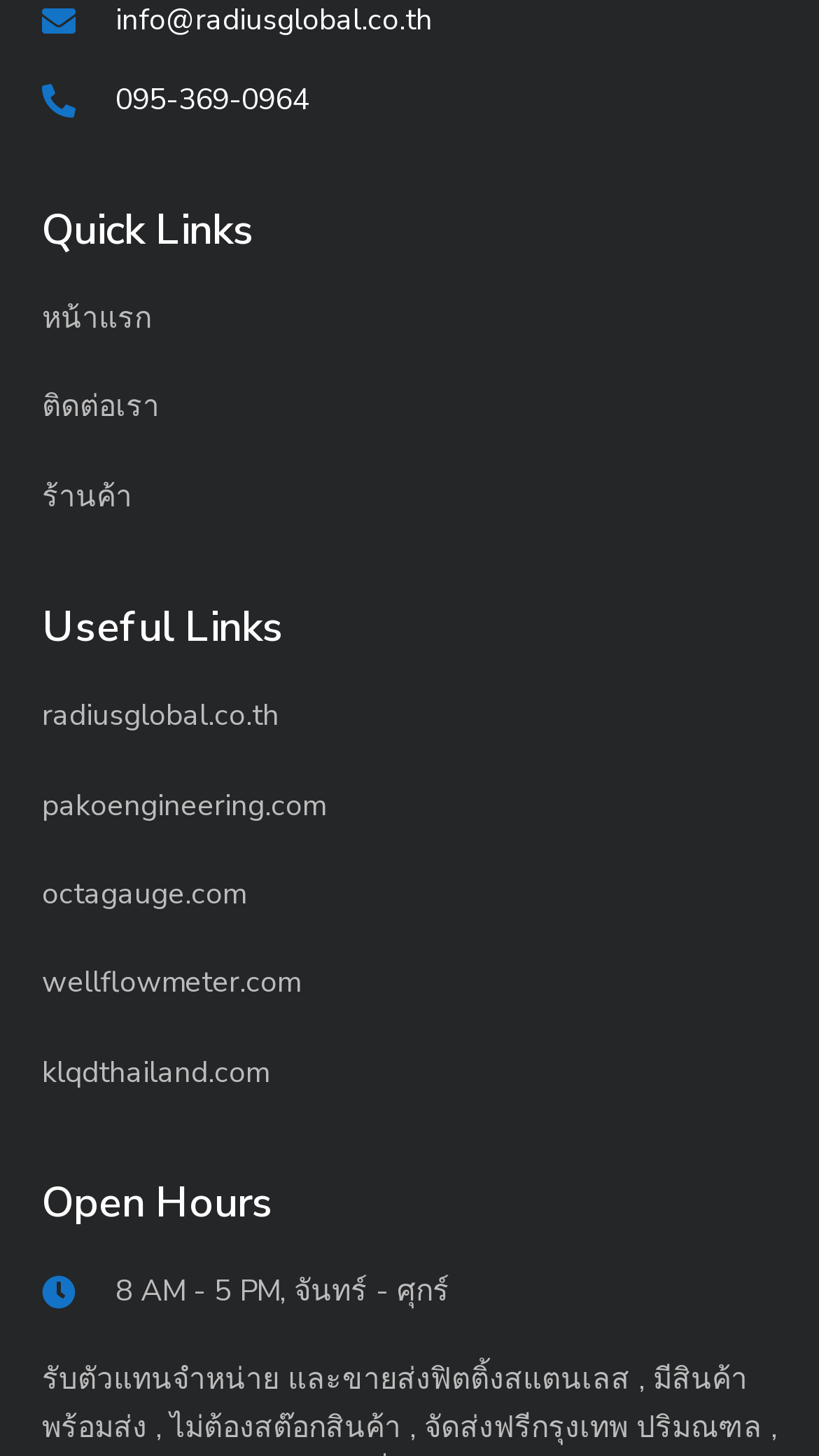Locate the bounding box coordinates of the area where you should click to accomplish the instruction: "visit 'radiusglobal.co.th'".

[0.051, 0.476, 0.949, 0.509]